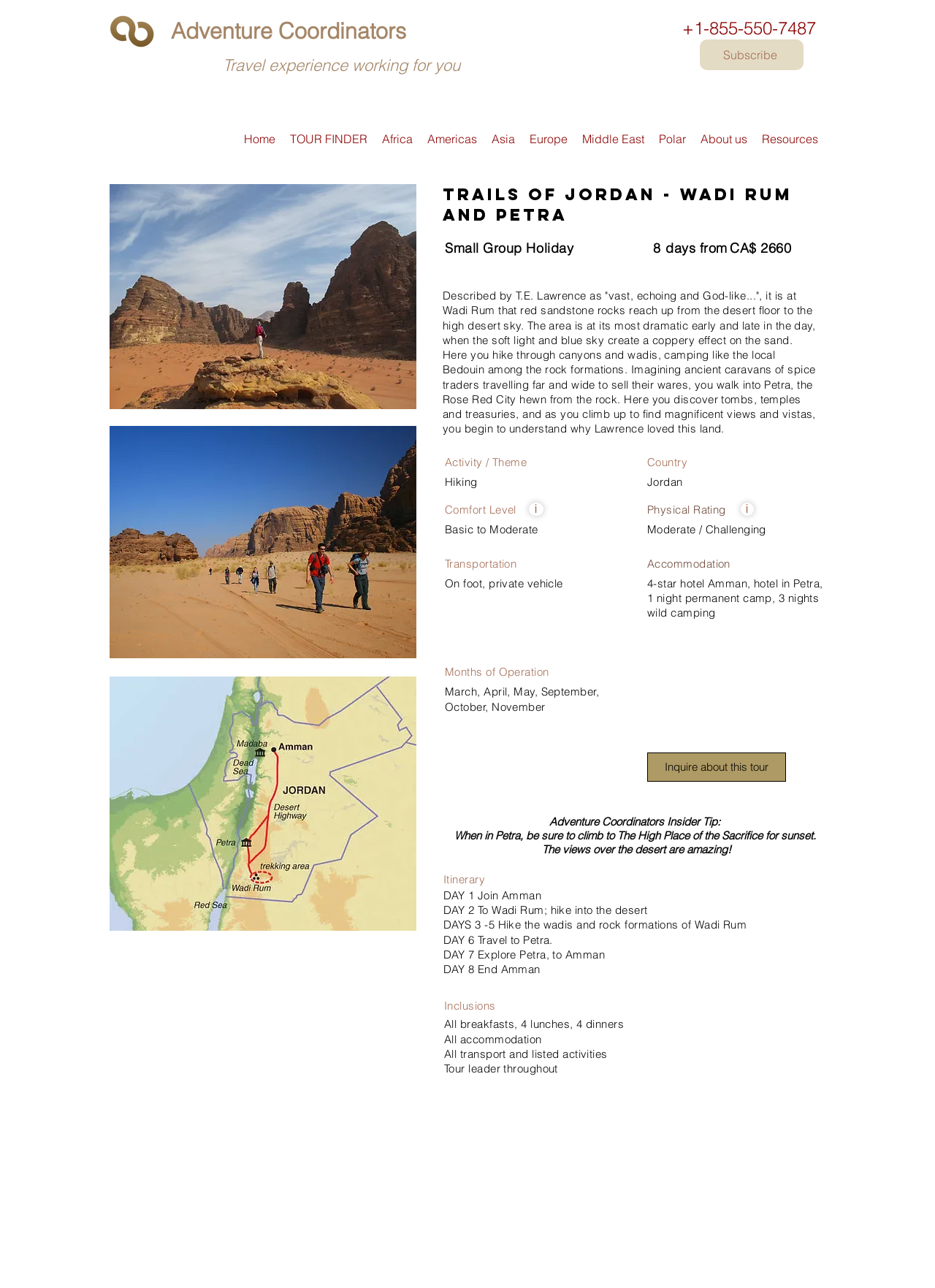Please answer the following query using a single word or phrase: 
What is the activity type of this tour?

Hiking